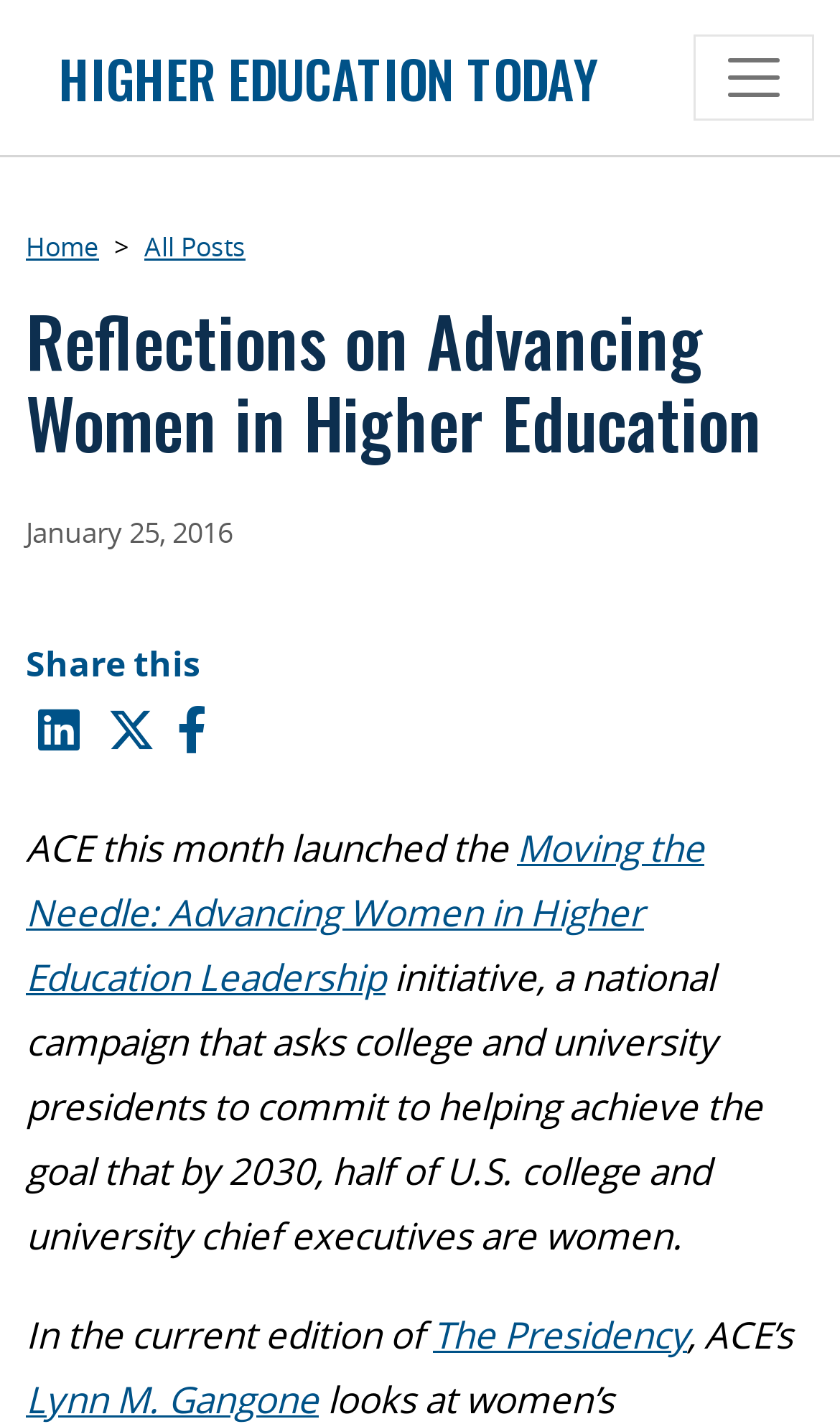Identify the bounding box coordinates of the element that should be clicked to fulfill this task: "View the article in 'The Presidency'". The coordinates should be provided as four float numbers between 0 and 1, i.e., [left, top, right, bottom].

[0.515, 0.919, 0.818, 0.954]